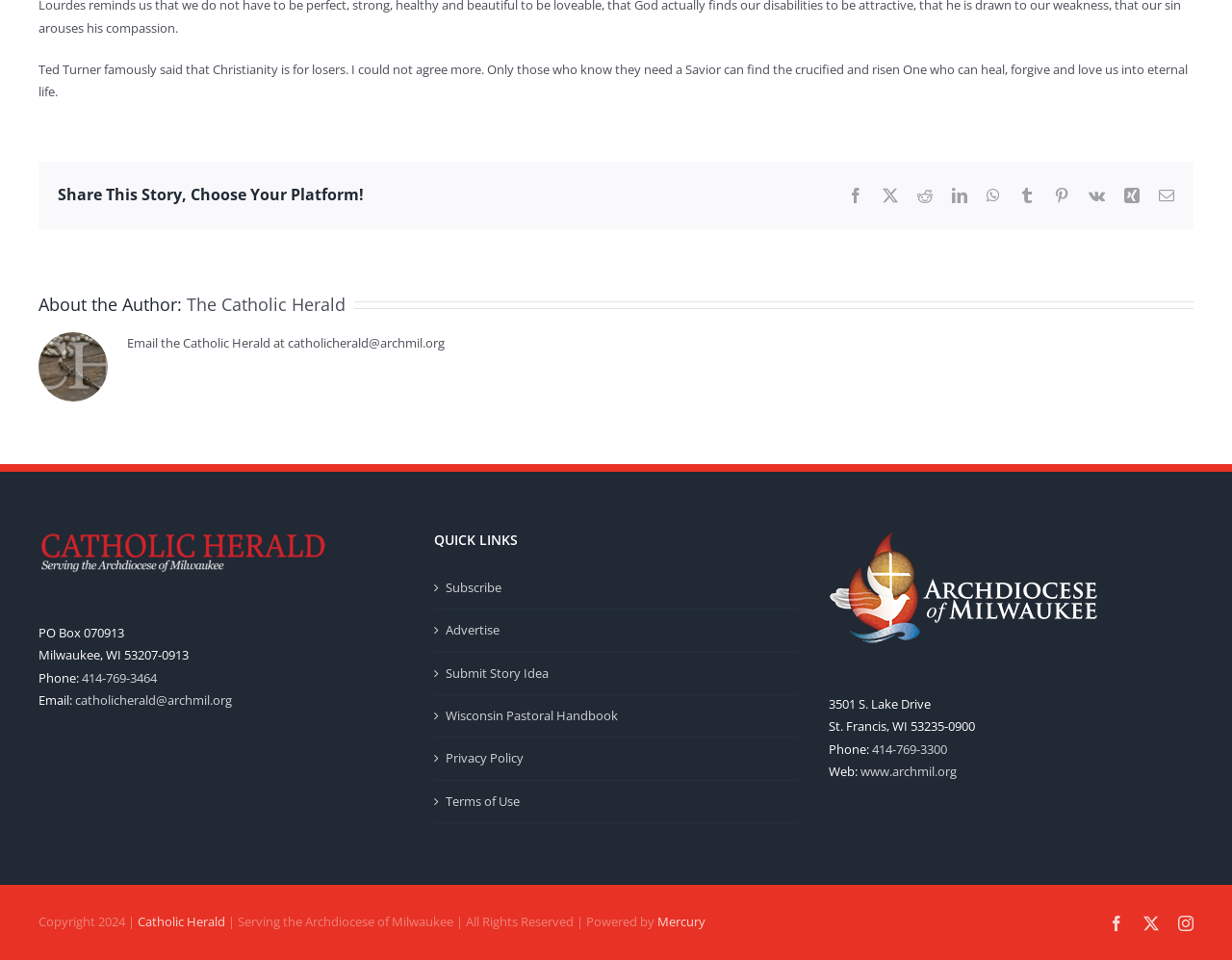Locate the bounding box coordinates of the area you need to click to fulfill this instruction: 'Contact the Catholic Herald via phone'. The coordinates must be in the form of four float numbers ranging from 0 to 1: [left, top, right, bottom].

[0.066, 0.697, 0.127, 0.715]